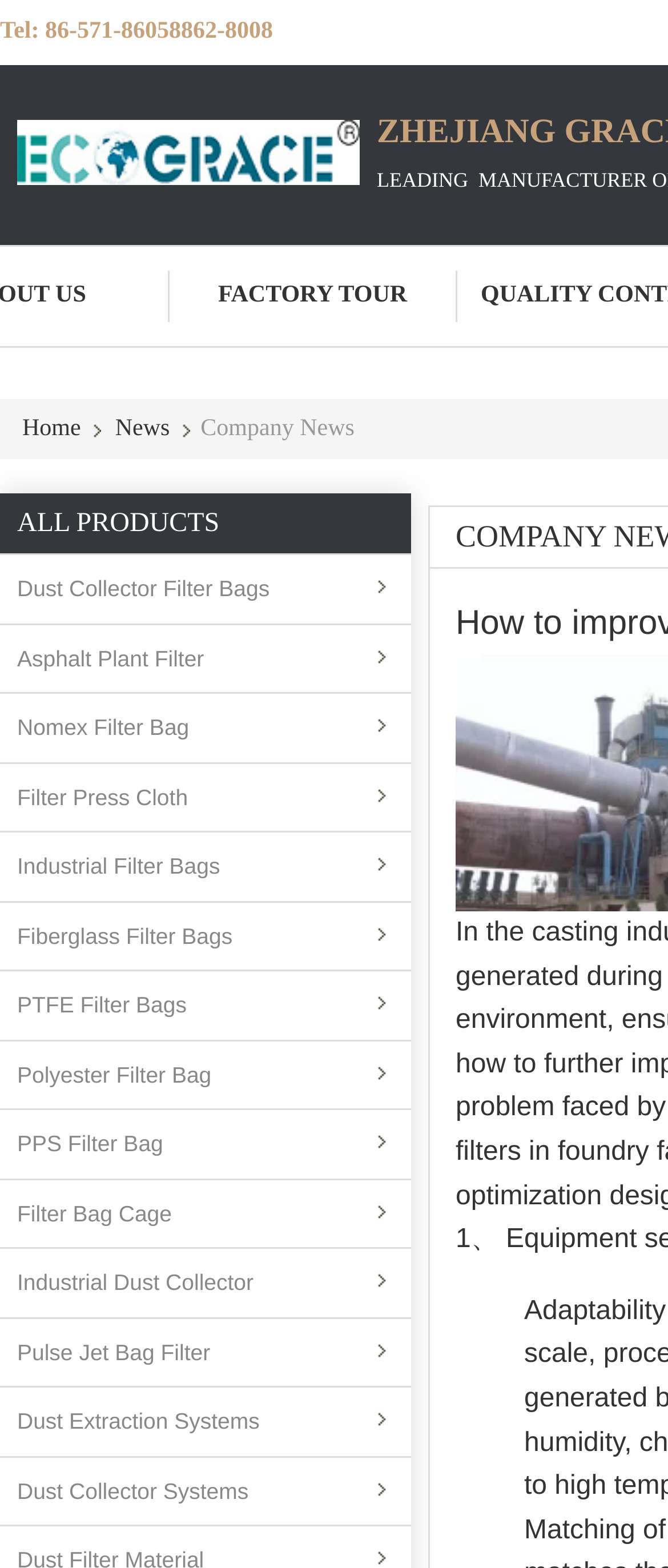Answer the following in one word or a short phrase: 
What is the main category of products under 'ALL PRODUCTS'?

Filter bags and dust collectors